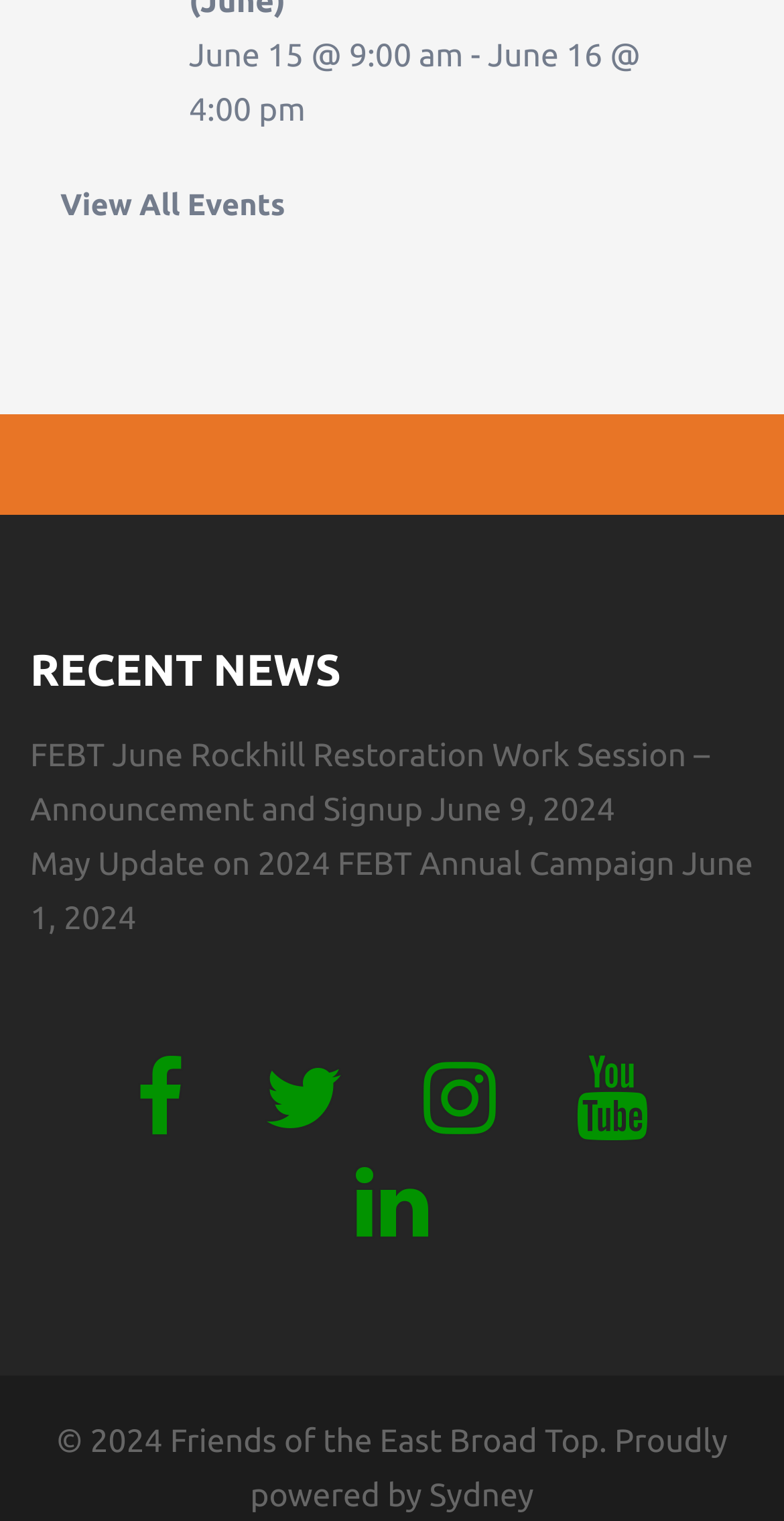Answer the question in one word or a short phrase:
What is the name of the organization?

Friends of the East Broad Top